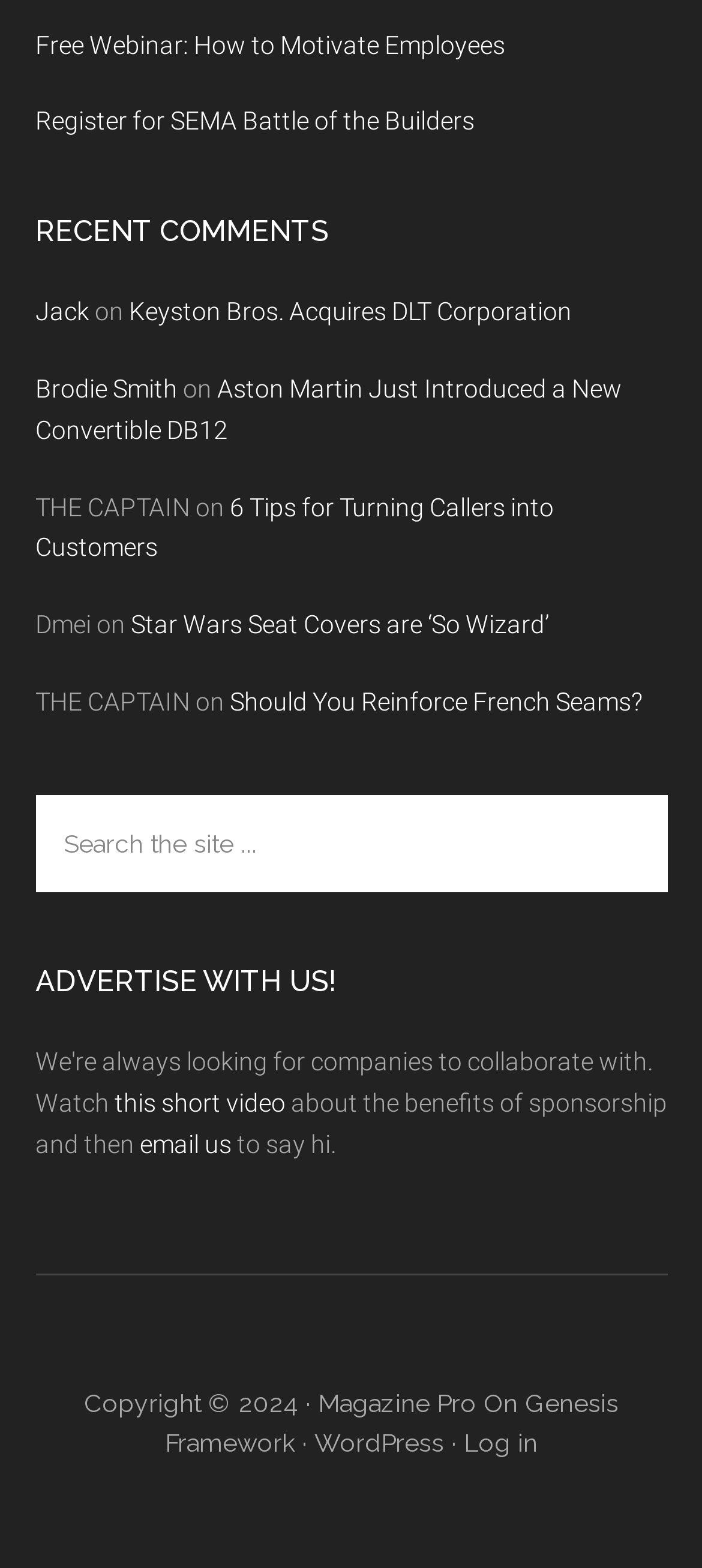What type of content is on this webpage?
Answer the question with a single word or phrase, referring to the image.

Blog posts